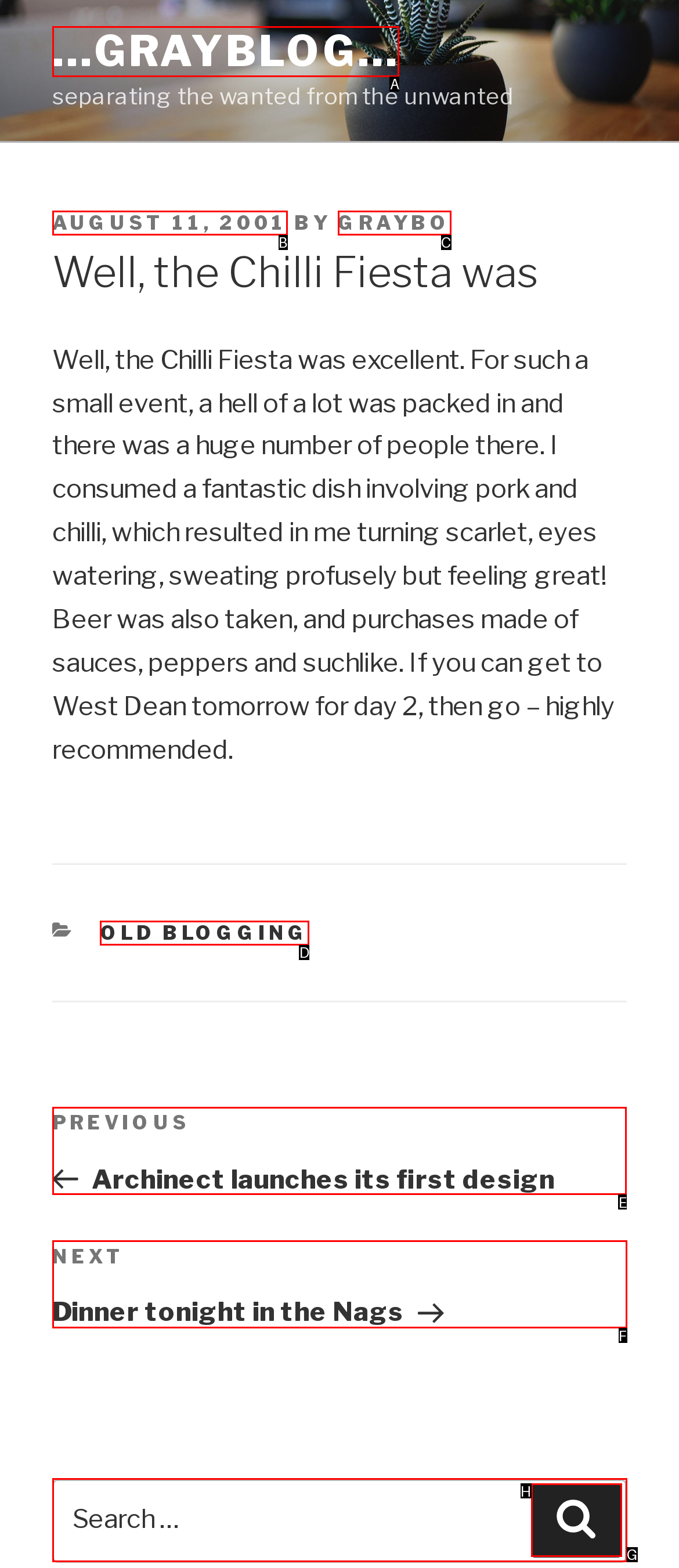For the task: Click on the link to view previous post, tell me the letter of the option you should click. Answer with the letter alone.

E